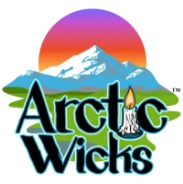What does the logo symbolize?
Using the image, respond with a single word or phrase.

Inviting essence